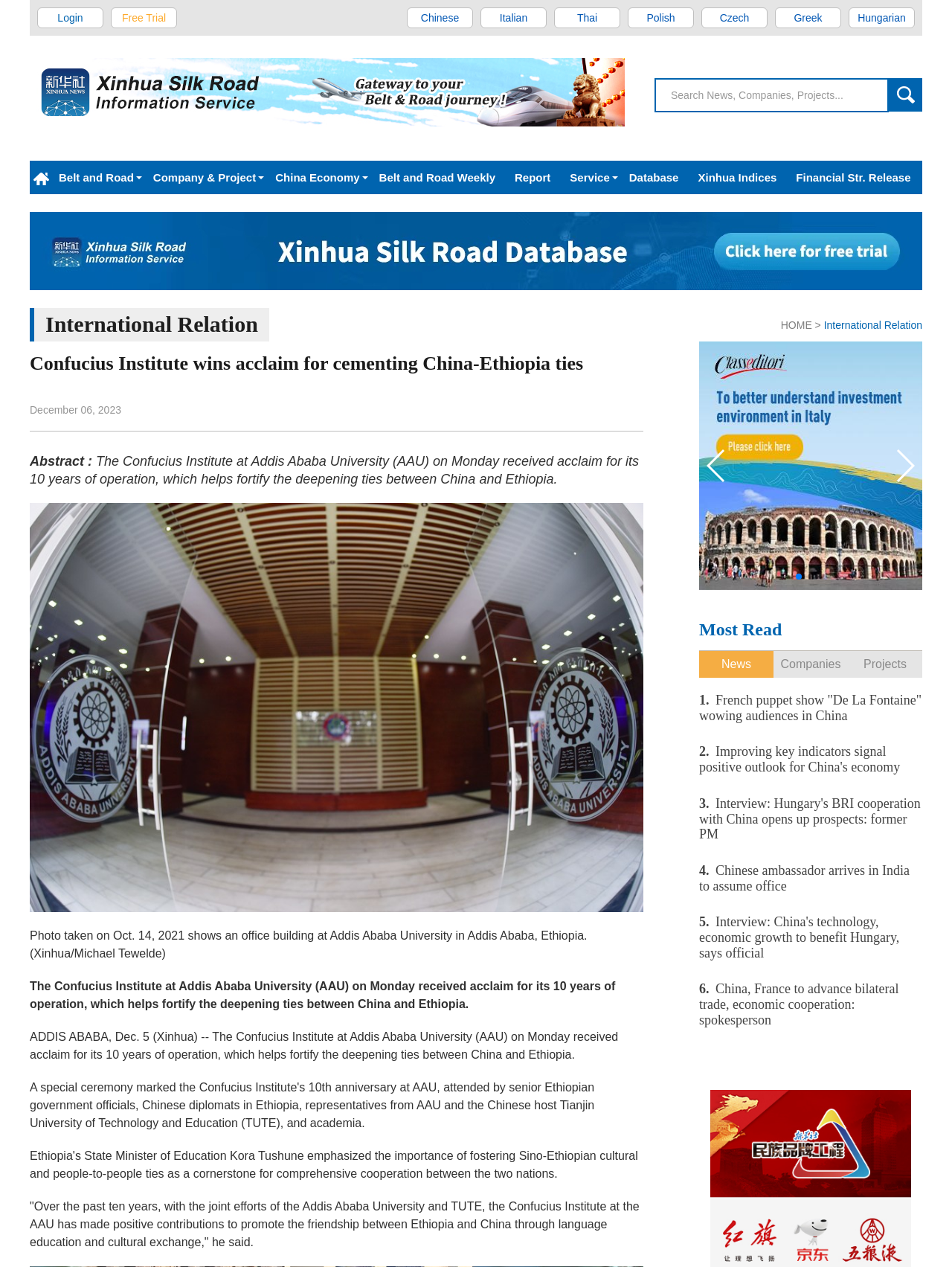Generate an in-depth caption that captures all aspects of the webpage.

This webpage is about the Confucius Institute at Addis Ababa University (AAU) receiving acclaim for its 10 years of operation, which has helped strengthen the ties between China and Ethiopia. 

At the top of the page, there are several links for language selection, including Hungarian, Greek, Czech, Polish, Thai, Italian, and Chinese. Next to these links, there is a search bar where users can search for news, companies, projects, and more. 

Below the search bar, there is a navigation menu with links to various sections of the website, including the homepage, Belt and Road, Company & Project, China Economy, Belt and Road Weekly, Report, Service, Database, Xinhua Indices, and Financial Str. Release. 

The main content of the page is an article about the Confucius Institute at AAU, which includes a heading, a date, and a brief abstract. The article is accompanied by an image and a caption. 

To the right of the article, there are three links with images, which appear to be related to other news stories. Below these links, there are buttons to navigate through slides. 

Further down the page, there are several sections with links to other news articles, including a "Most Read" section and a section with links to news, companies, and projects. 

At the bottom of the page, there is a list of news articles with brief descriptions, including "French puppet show 'De La Fontaine' wowing audiences in China", "Improving key indicators signal positive outlook for China's economy", and "Interview: Hungary's BRI cooperation with China opens up prospects: former PM".